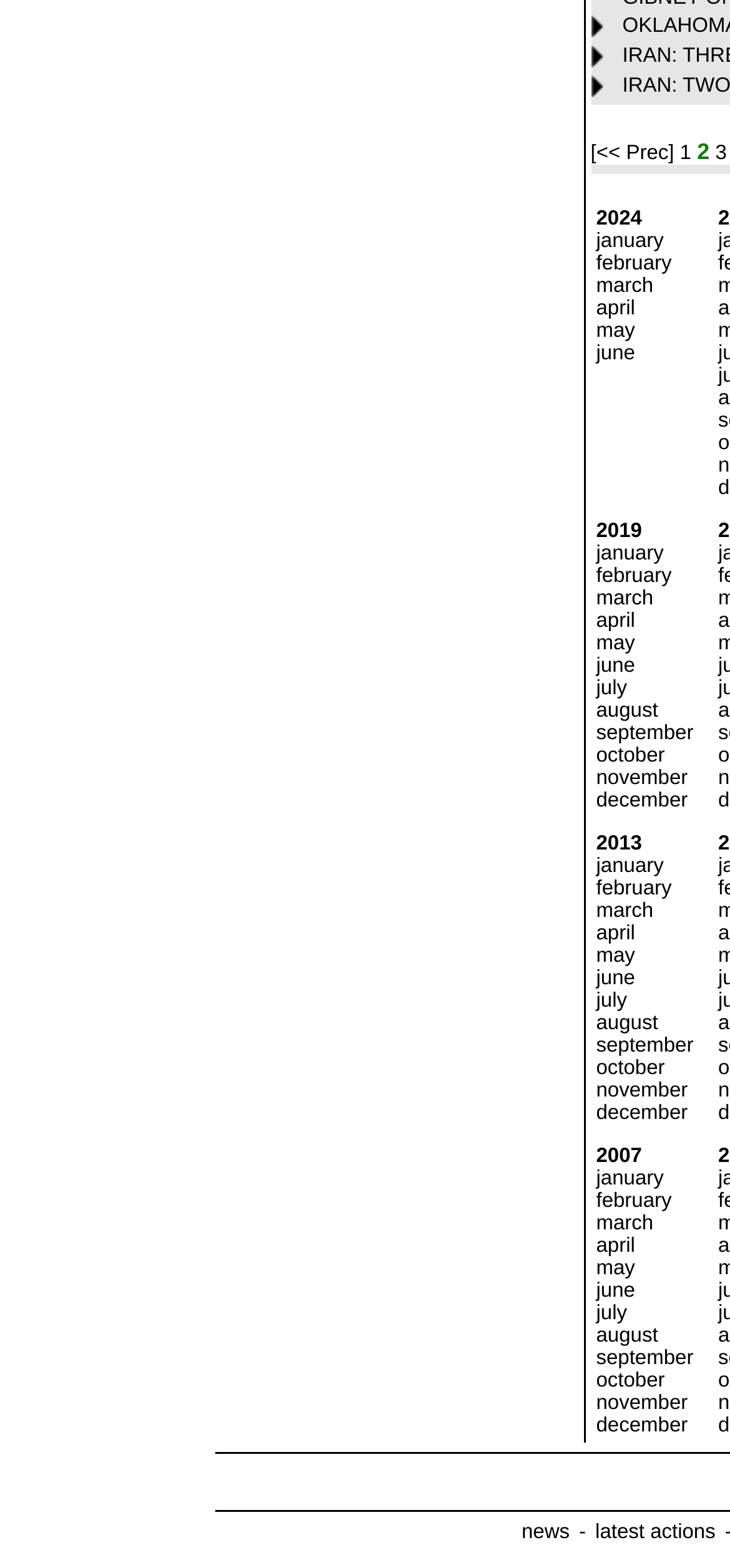Extract the bounding box coordinates of the UI element described by: "[<< Prec]". The coordinates should include four float numbers ranging from 0 to 1, e.g., [left, top, right, bottom].

[0.809, 0.091, 0.931, 0.105]